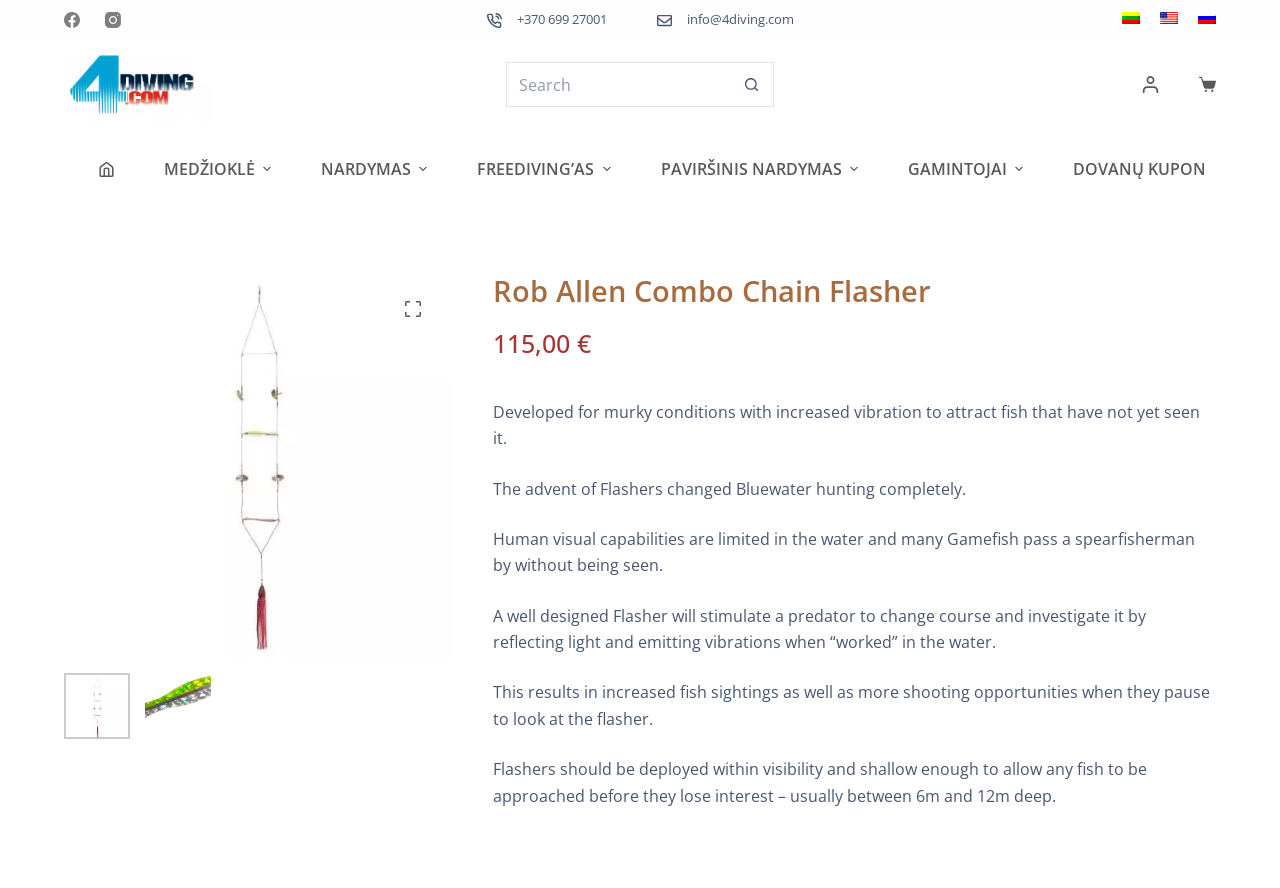Please identify the bounding box coordinates of the element I need to click to follow this instruction: "Search for something".

[0.395, 0.07, 0.605, 0.12]